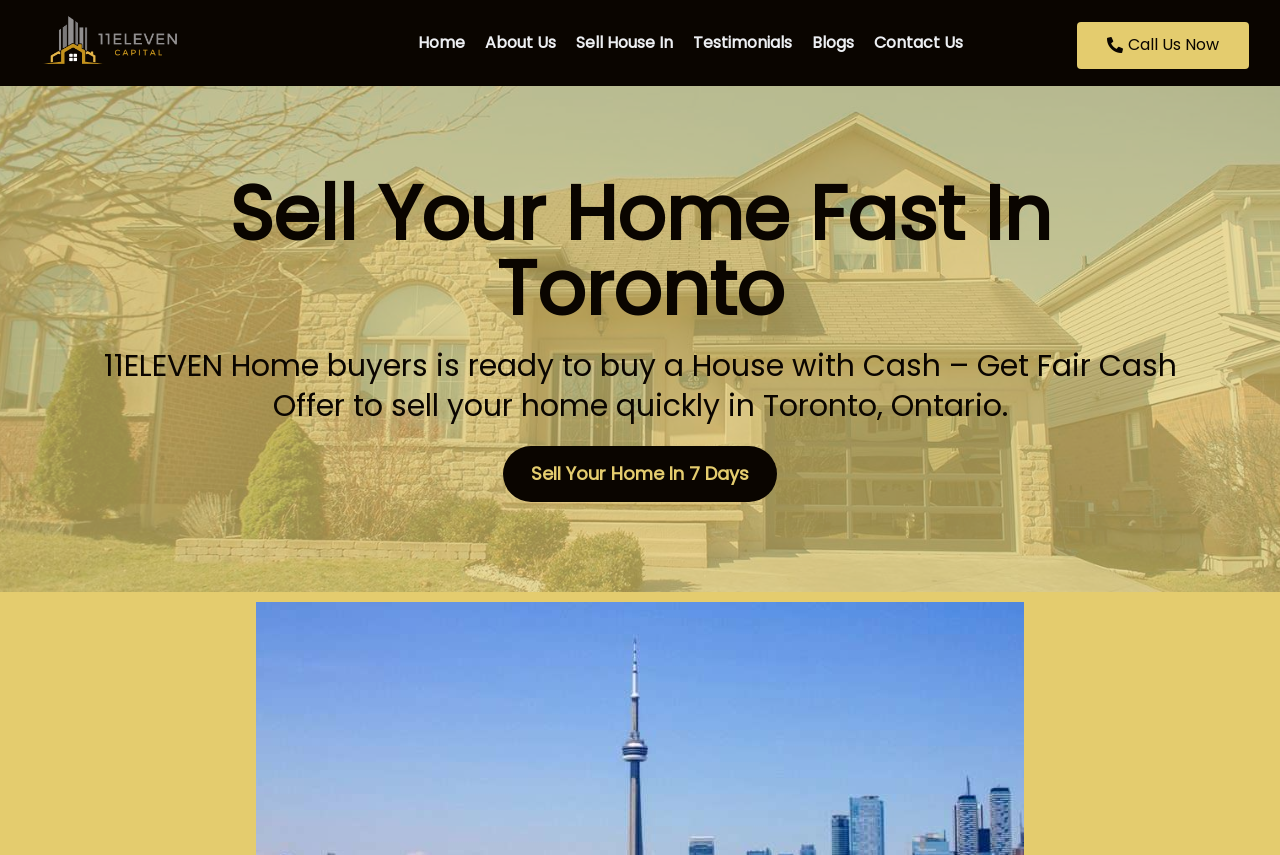Elaborate on the different components and information displayed on the webpage.

The webpage is about 11ELEVEN Home buyers, a company that buys houses with cash in Toronto, Ontario. At the top left corner, there is a link to skip to the content. Next to it, there is the company's logo, which is an image. 

The navigation menu is located at the top center of the page, consisting of seven links: Home, About Us, Sell House In, Testimonials, Blogs, and Contact Us. These links are aligned horizontally and evenly spaced.

Below the navigation menu, there is a prominent call-to-action button on the right side, labeled "Call Us Now". 

The main content of the page is divided into two sections. The first section has a heading that reads "Sell Your Home Fast In Toronto". The second section has a longer heading that summarizes the company's service, stating that they are ready to buy a house with cash and provide a fair cash offer to sell homes quickly in Toronto, Ontario.

There is also a link in the middle of the page, "Sell Your Home In 7 Days", which is likely a prominent feature of the company's service.